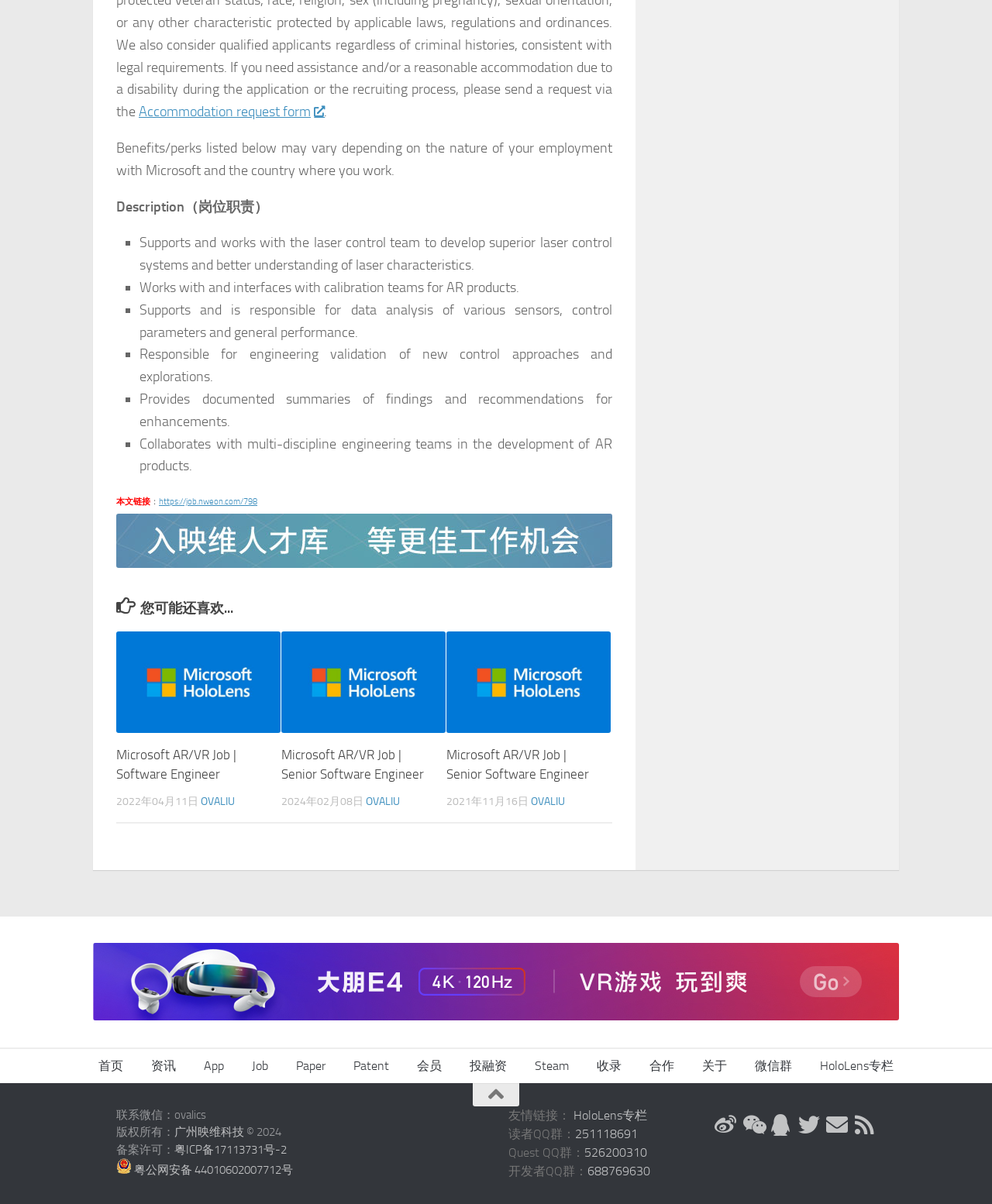Please answer the following question as detailed as possible based on the image: 
What is the job title of the first job posting?

The first job posting is located in the article section with the heading 'Microsoft AR/VR Job | Software Engineer'. The job title is 'Software Engineer'.